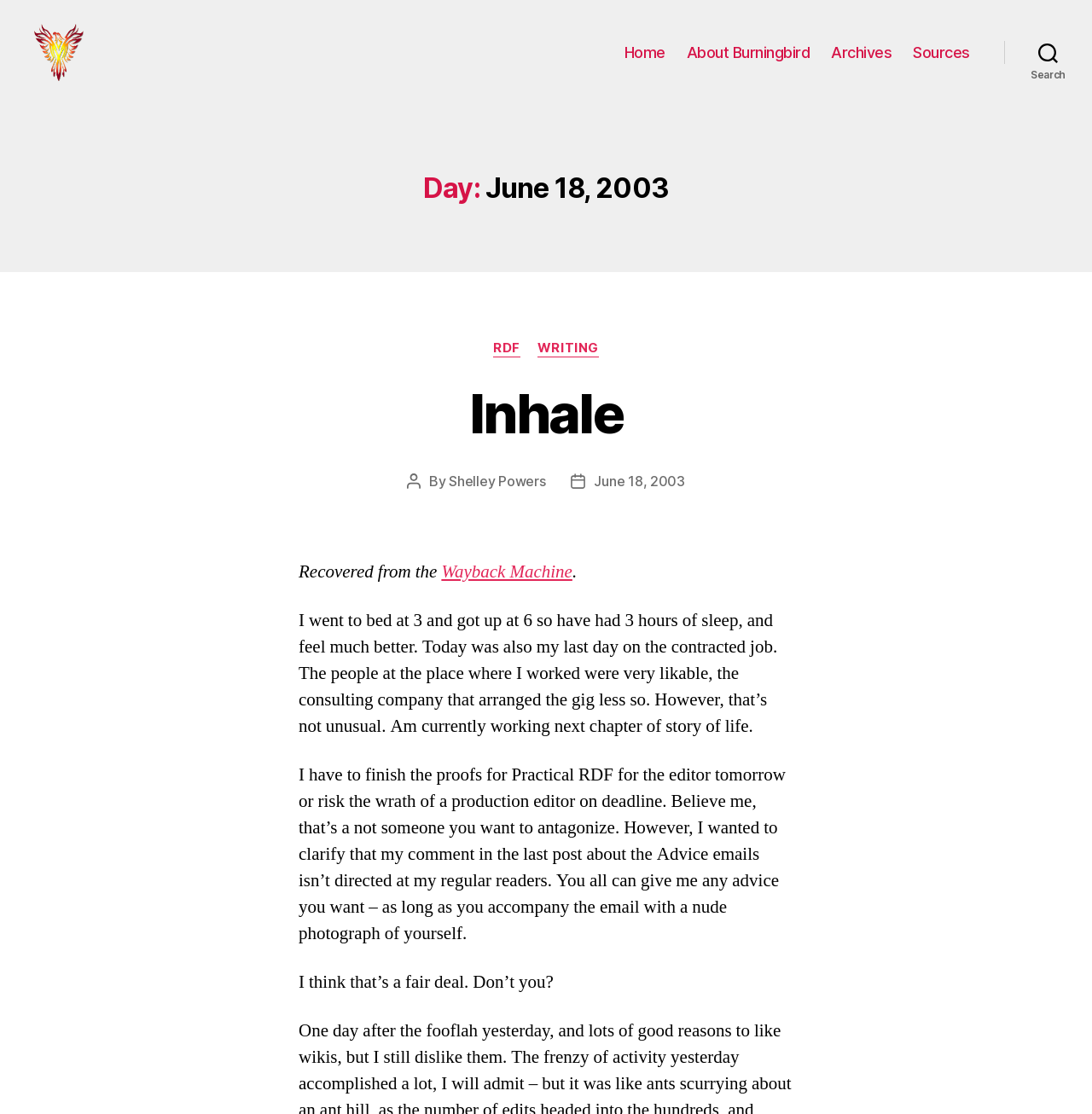Locate the bounding box coordinates of the clickable area to execute the instruction: "read the recipe for Creamy, Cold Tortellini Salad". Provide the coordinates as four float numbers between 0 and 1, represented as [left, top, right, bottom].

None